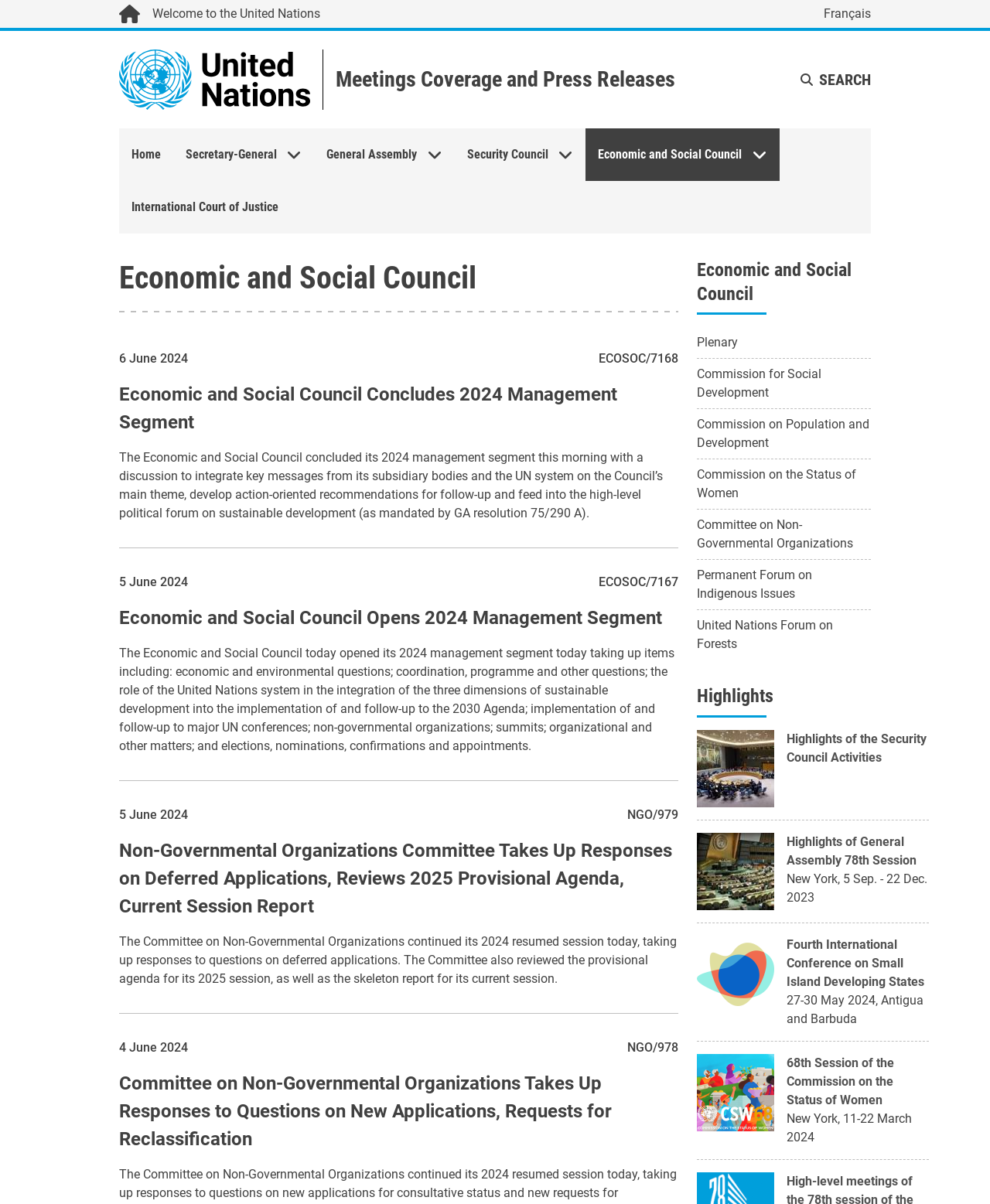Locate the bounding box coordinates of the area to click to fulfill this instruction: "Read the article about Economic and Social Council Concludes 2024 Management Segment". The bounding box should be presented as four float numbers between 0 and 1, in the order [left, top, right, bottom].

[0.12, 0.306, 0.685, 0.362]